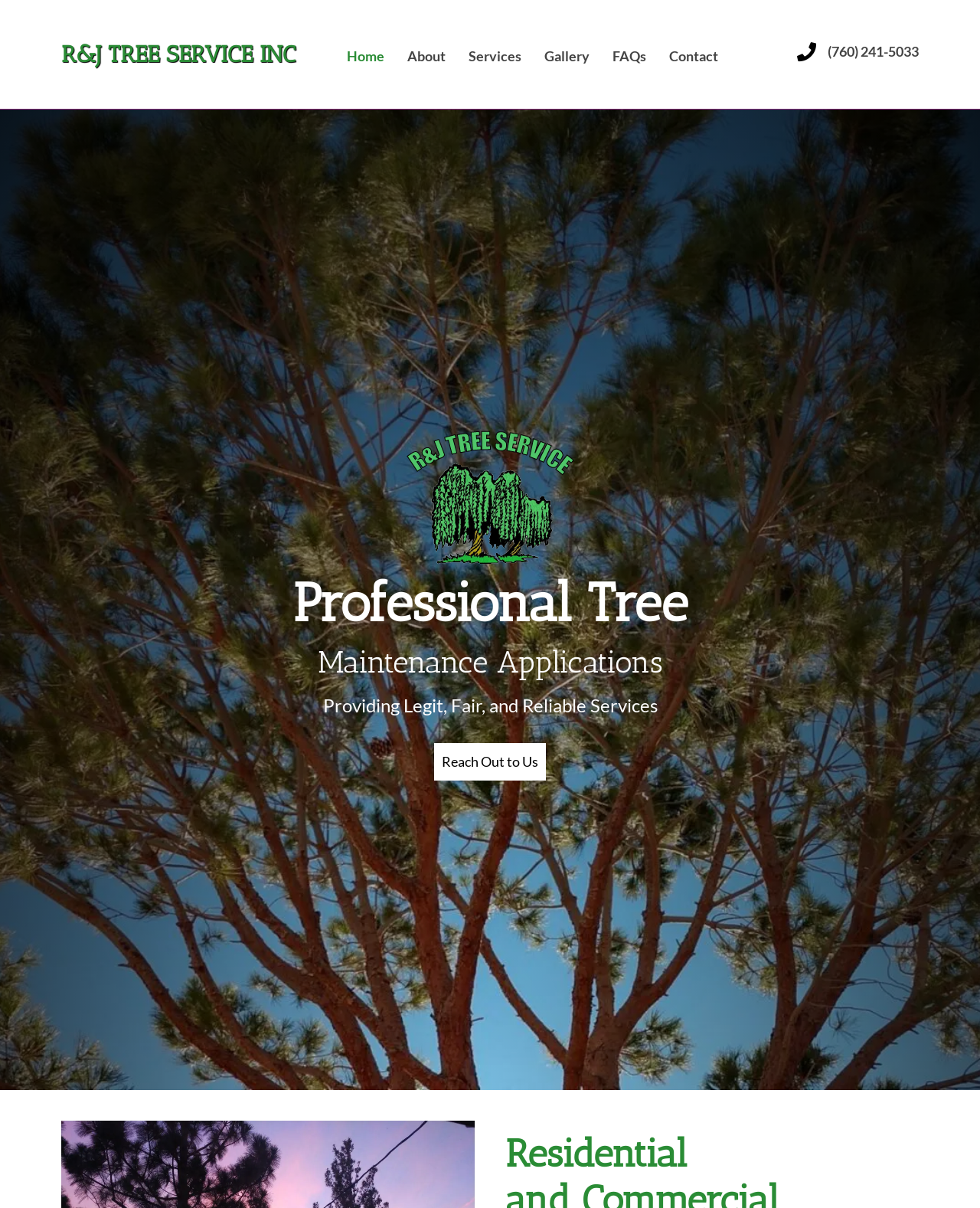Can you determine the main header of this webpage?

Residential and Commercial
Tree Service Options